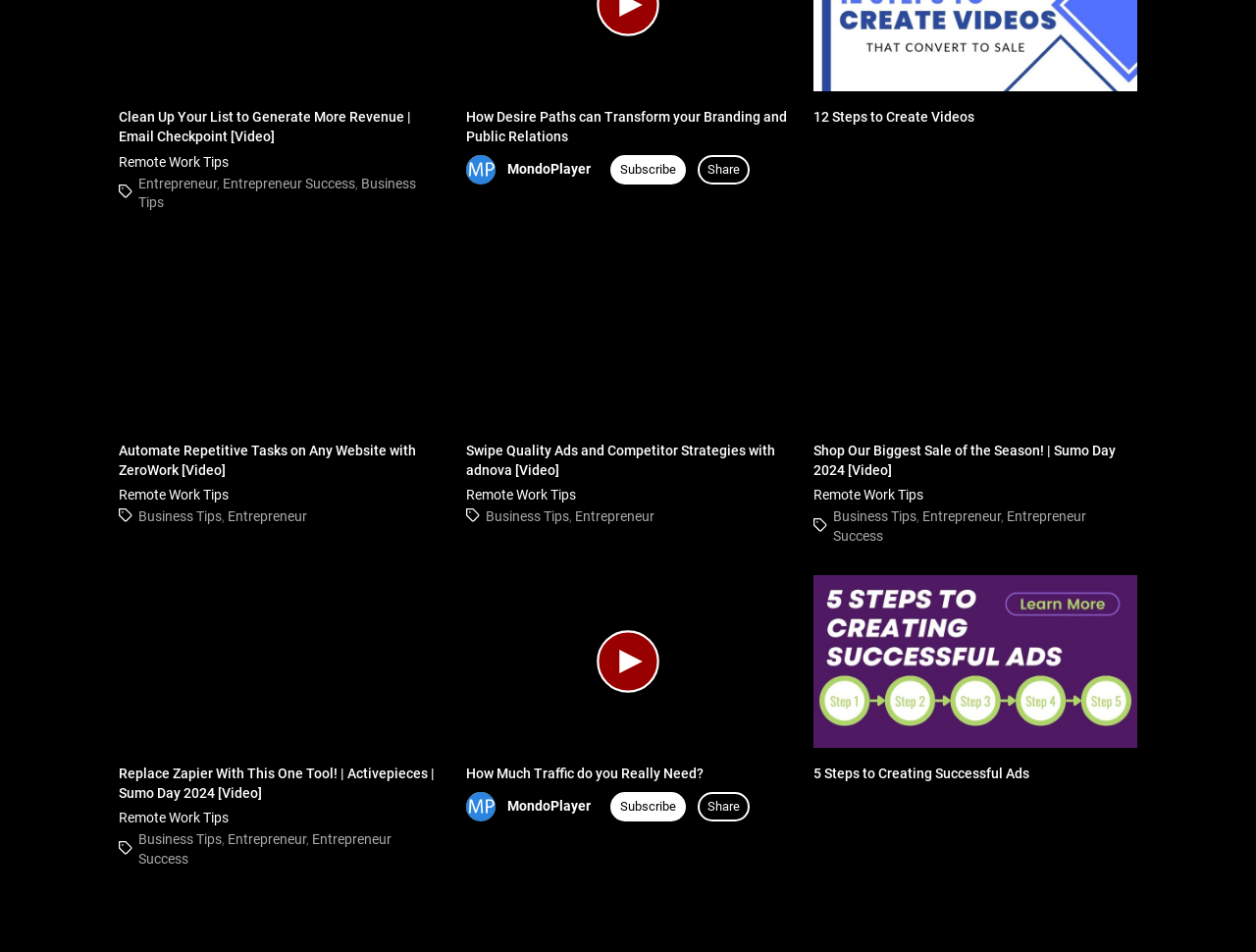What is the text next to the 'MondoPlayer' image?
Using the visual information from the image, give a one-word or short-phrase answer.

Subscribe